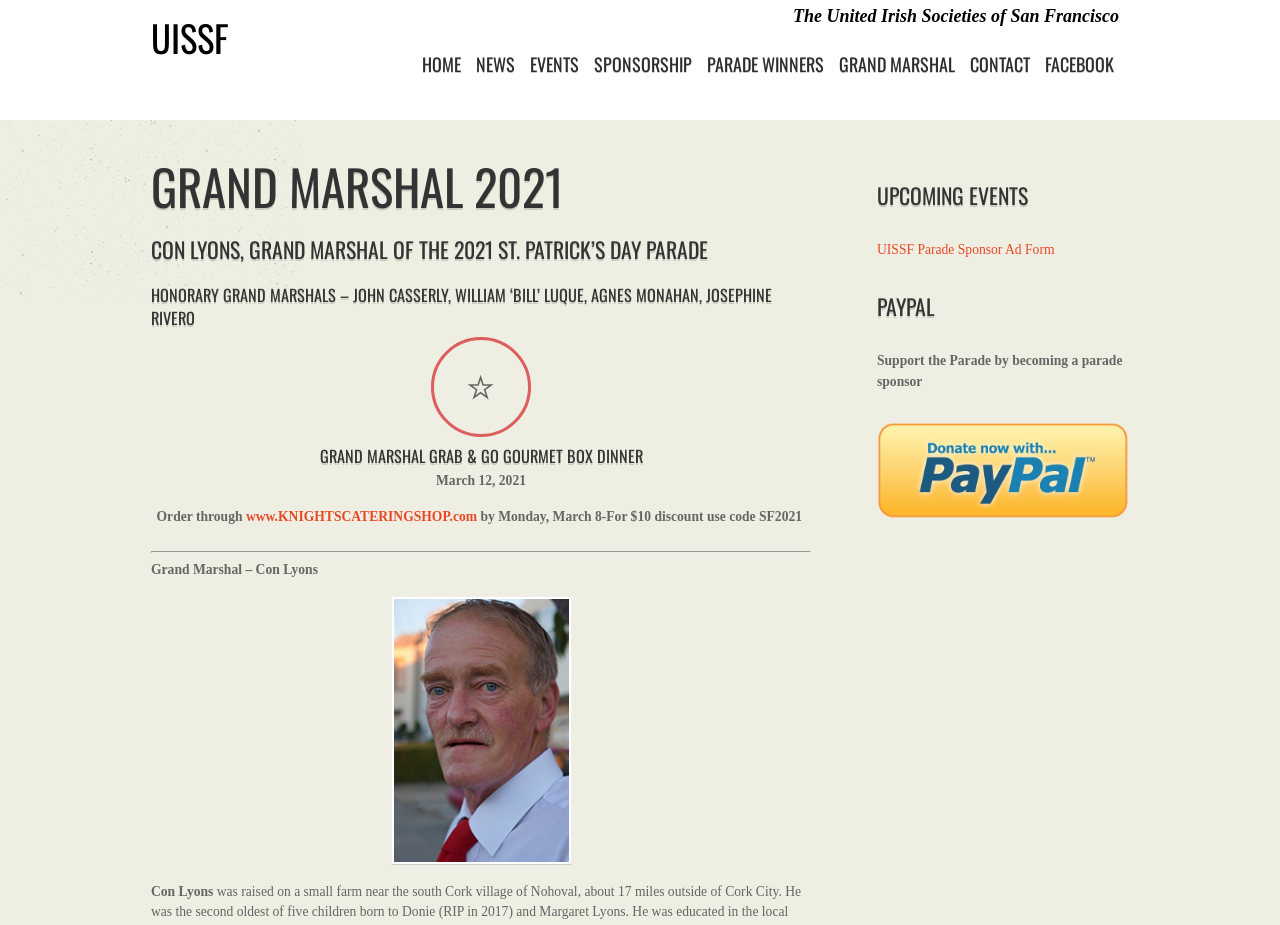Provide the bounding box coordinates of the area you need to click to execute the following instruction: "View the GRAND MARSHAL 2021 heading".

[0.118, 0.173, 0.634, 0.231]